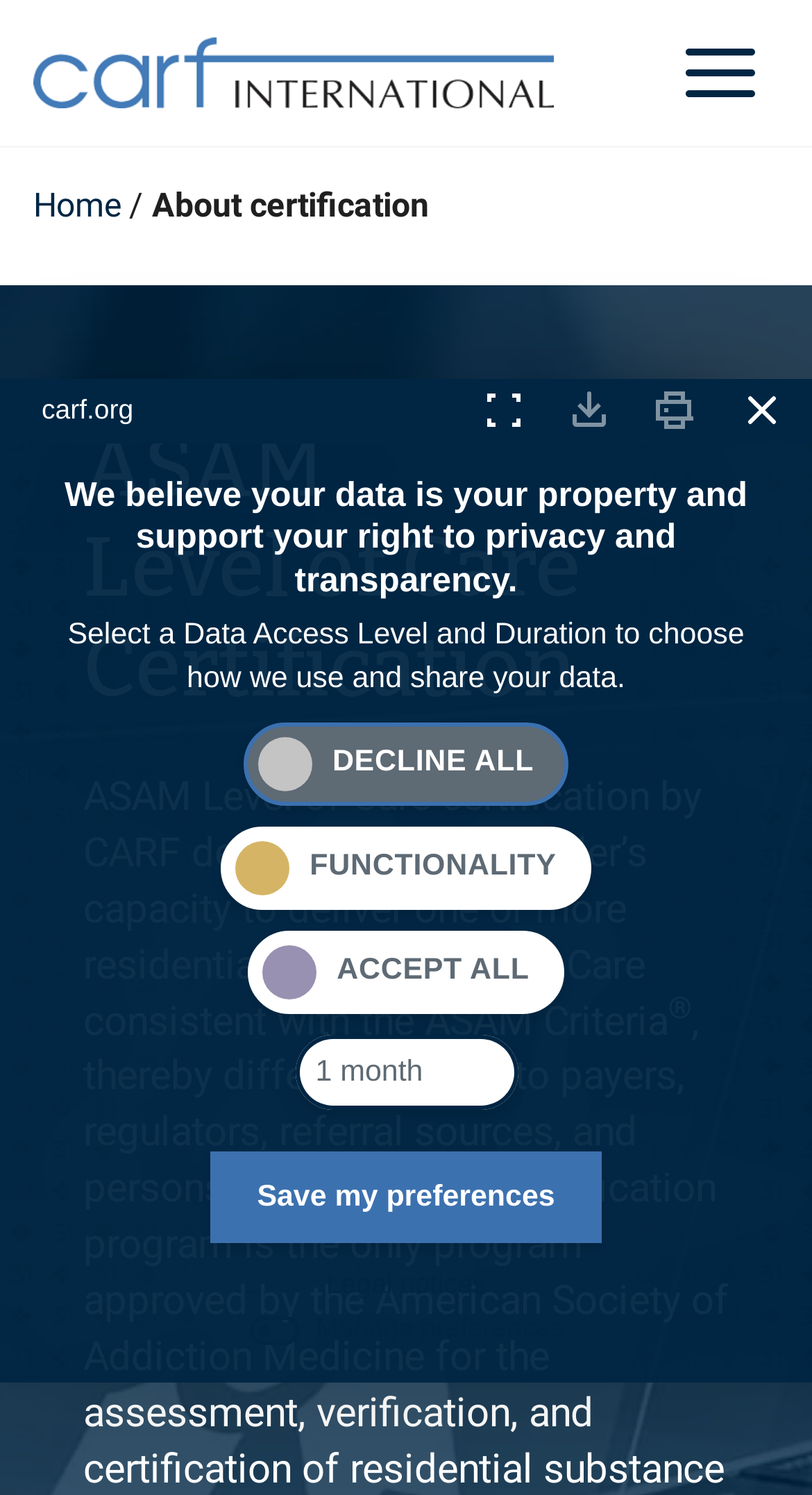What is the purpose of ASAM Level of Care certification?
Using the picture, provide a one-word or short phrase answer.

To deliver one or more residential ASAM Levels of Care